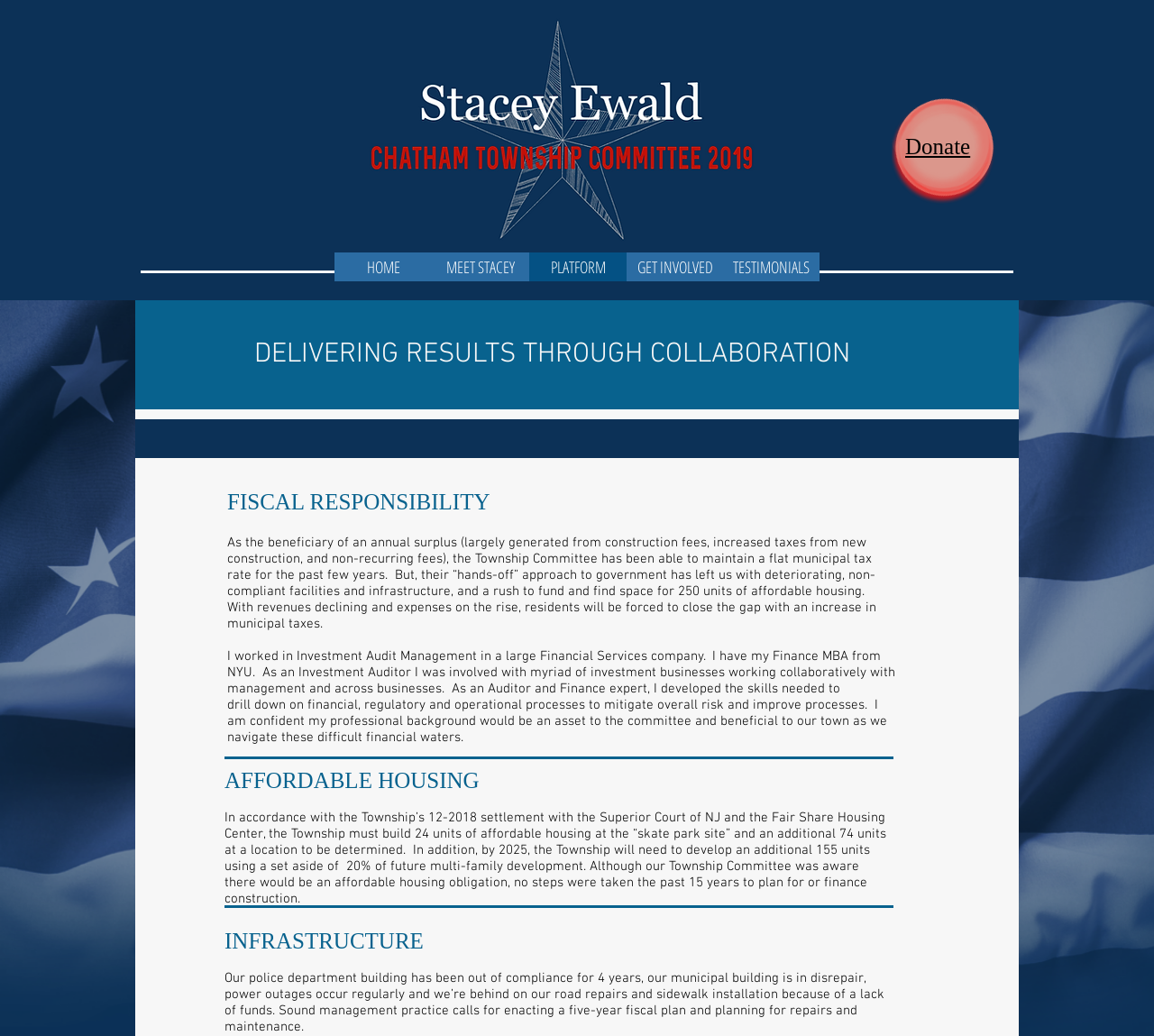Please provide the bounding box coordinates in the format (top-left x, top-left y, bottom-right x, bottom-right y). Remember, all values are floating point numbers between 0 and 1. What is the bounding box coordinate of the region described as: PLATFORM

[0.459, 0.244, 0.543, 0.272]